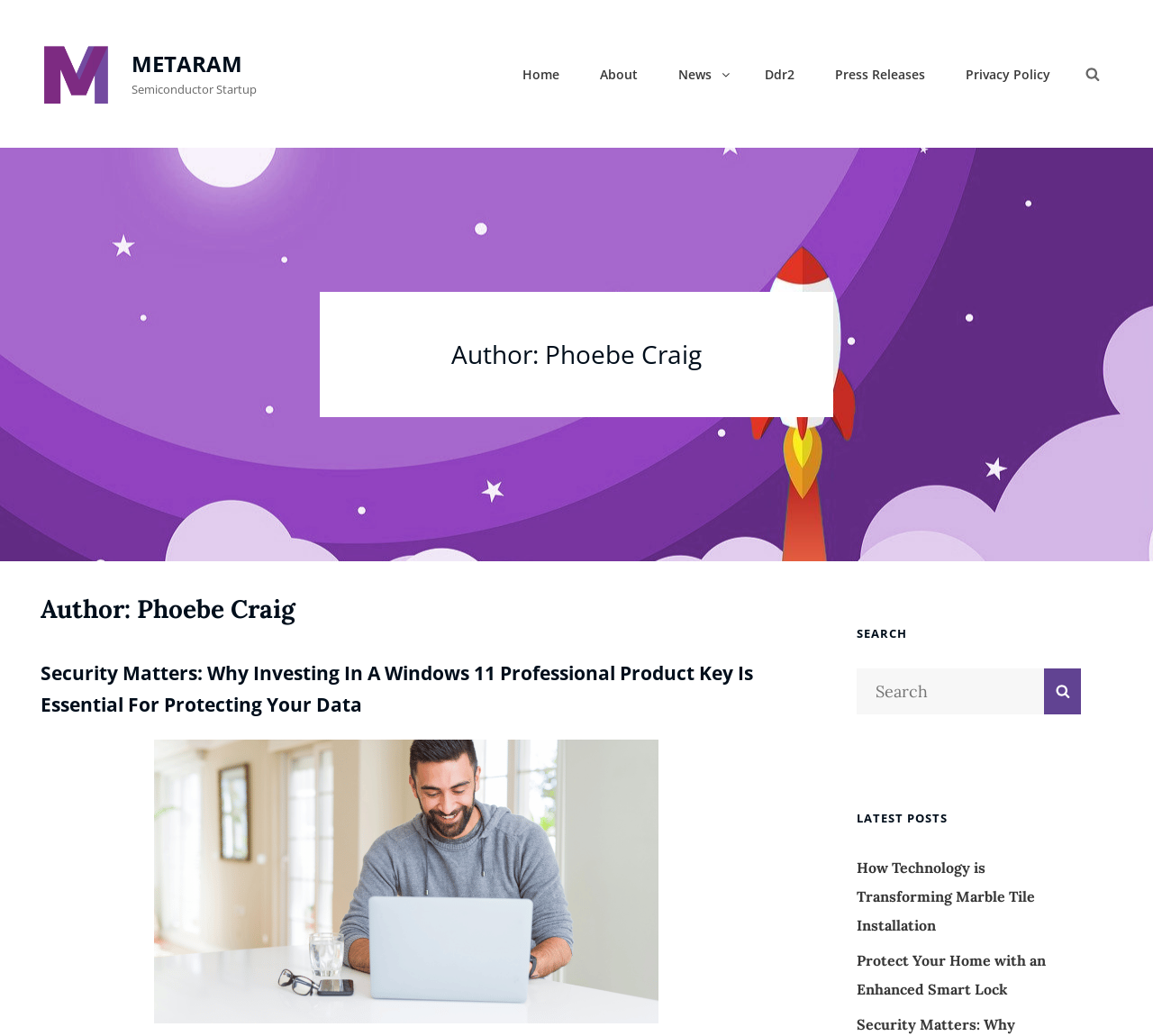Explain the webpage in detail.

This webpage is about Phoebe Craig, a semiconductor startup, and features a navigation menu at the top right with links to Home, About, News, Ddr2, Press Releases, and Privacy Policy. On the top left, there is a link to Metaram, accompanied by a small image with the same name. Below this, there is a heading that reads "Author: Phoebe Craig".

The main content area is divided into sections. The first section has a heading that reads "Security Matters: Why Investing In A Windows 11 Professional Product Key Is Essential For Protecting Your Data", accompanied by a link to the same article. Below this, there is an image of a man smiling while working on a Windows 11 Professional computer laptop.

To the right of the image, there is a search section with a heading that reads "SEARCH", a search box, and a search button. Below this, there is a section with a heading that reads "LATEST POSTS", featuring two links to articles: "How Technology is Transforming Marble Tile Installation" and "Protect Your Home with an Enhanced Smart Lock".